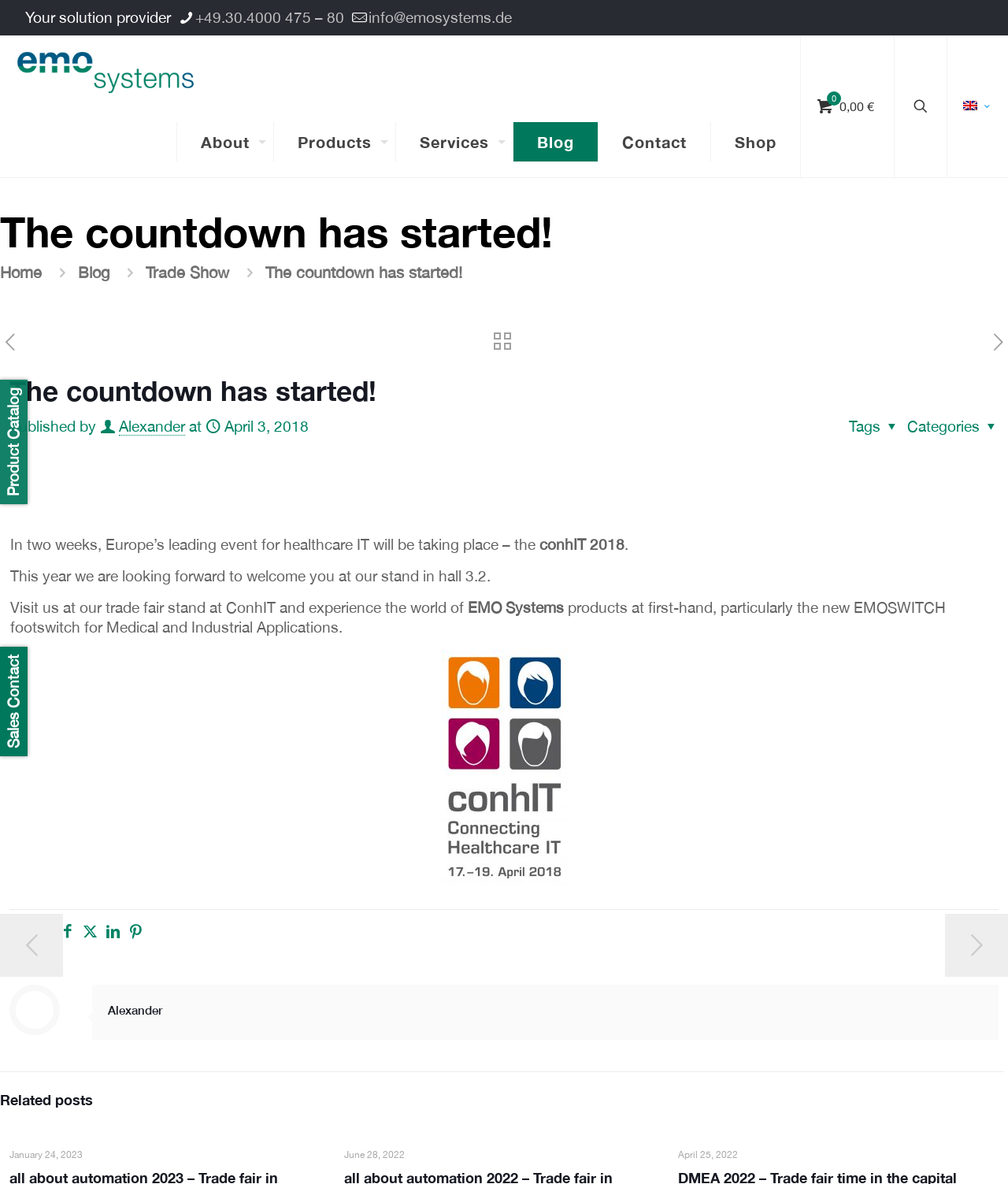How many social media icons are there?
Look at the image and construct a detailed response to the question.

At the bottom of the webpage, there is a 'Share' button followed by four social media icons: Facebook, Twitter, LinkedIn, and Pinterest. These icons are used to share the content on different social media platforms.